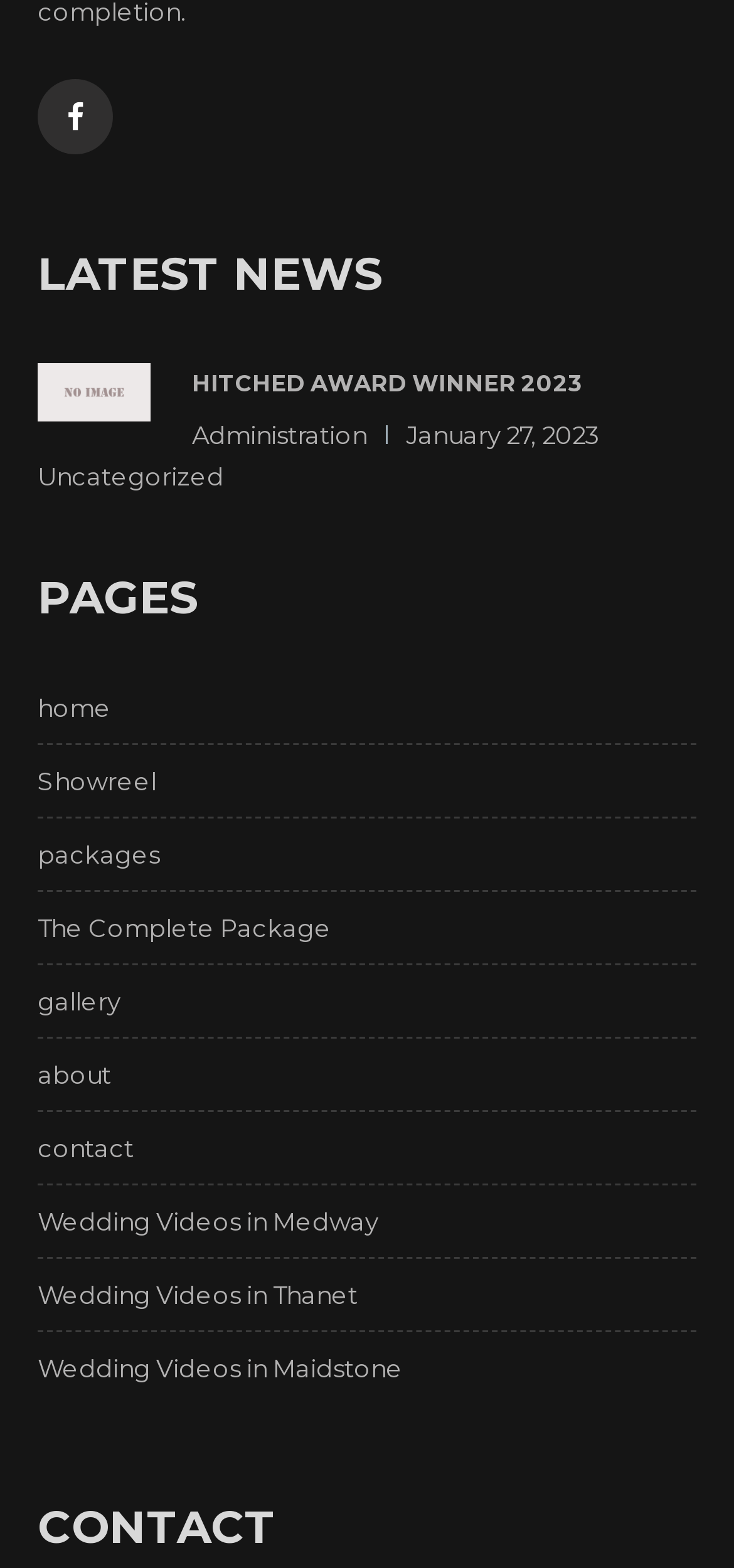Select the bounding box coordinates of the element I need to click to carry out the following instruction: "Explore wedding videos in Medway".

[0.051, 0.766, 0.949, 0.792]